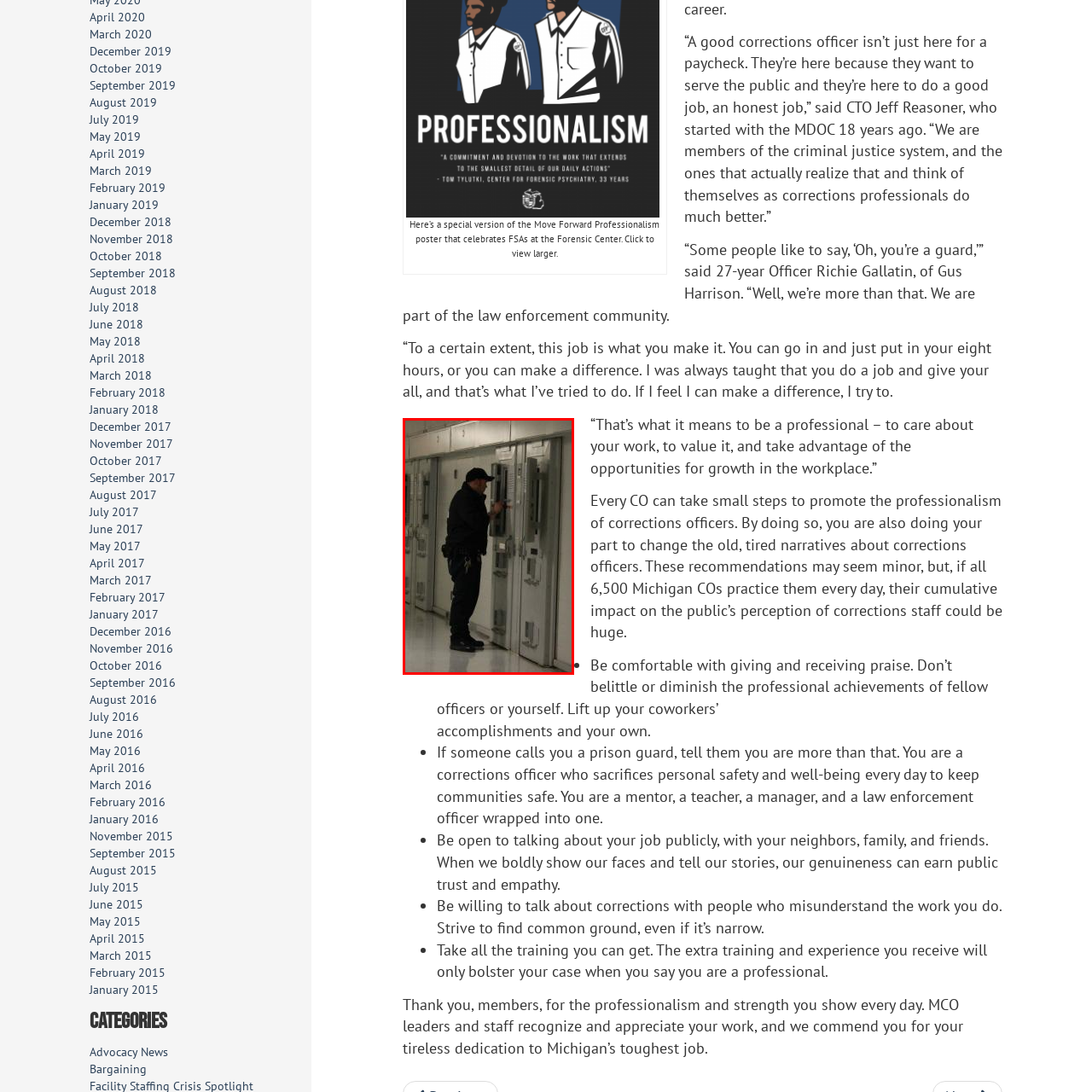Study the area of the image outlined in red and respond to the following question with as much detail as possible: What is the officer's primary responsibility?

According to the caption, the corrections officer is dedicated to maintaining public safety and upholding the law in their community, which is the primary responsibility of corrections professionals.